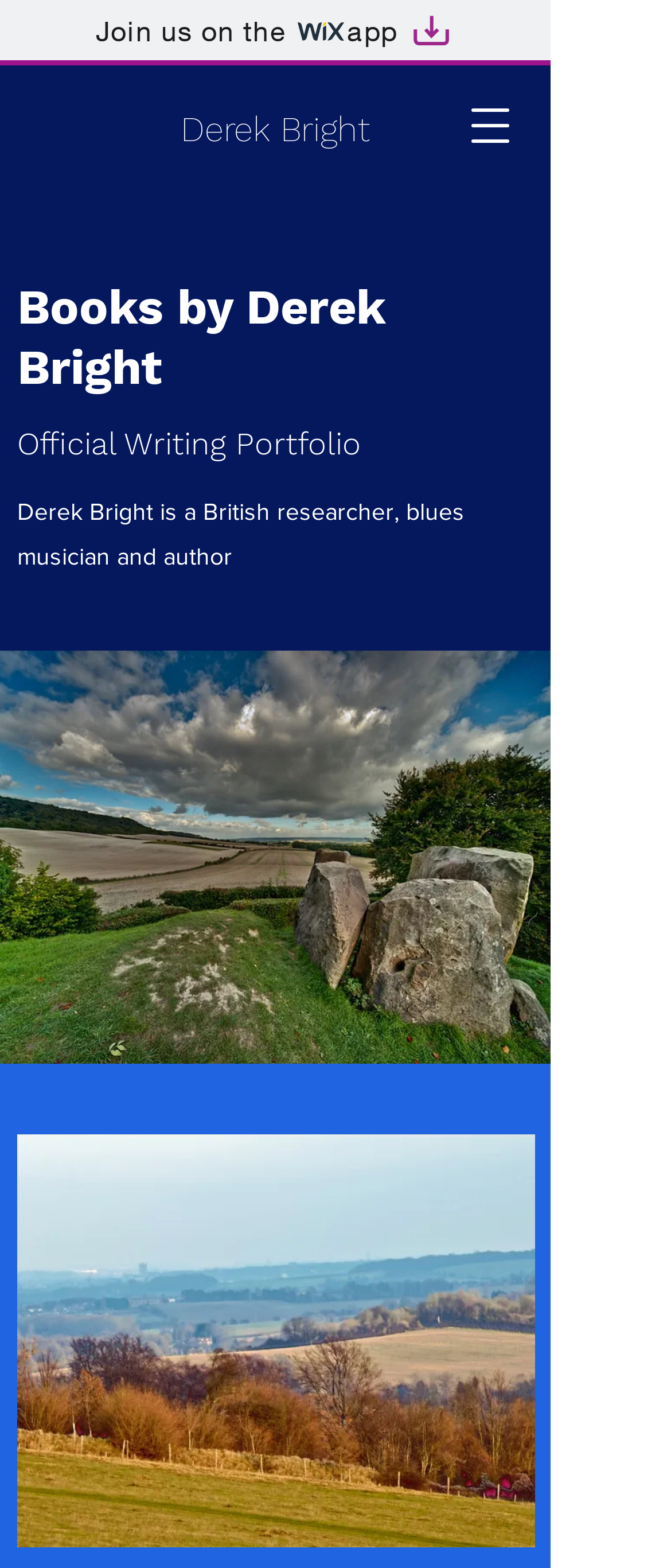Detail the webpage's structure and highlights in your description.

The webpage is about Derek Bright, a British researcher, blues musician, and author, with a focus on his pilgrimage to Canterbury. At the top left of the page, there is a link to join the Wix app, accompanied by two small images, one of the Wix logo and another of Artboard 1. 

To the right of this link, there is a button to open the navigation menu. Below this, in the top half of the page, there is a prominent link to Derek Bright's profile, accompanied by two large images. One image shows a scenic view of Canterbury Cathedral's Bell Harry Tower from Kings Wood, while the other appears to be a personal photo of Derek Bright.

In the middle section of the page, there is a heading that reads "Books by Derek Bright", followed by a brief description of Derek Bright as a researcher, musician, and author. Below this, there is a static text that reads "Official Writing Portfolio". 

Overall, the webpage appears to be a personal website or portfolio for Derek Bright, showcasing his work and interests, particularly his pilgrimage to Canterbury.